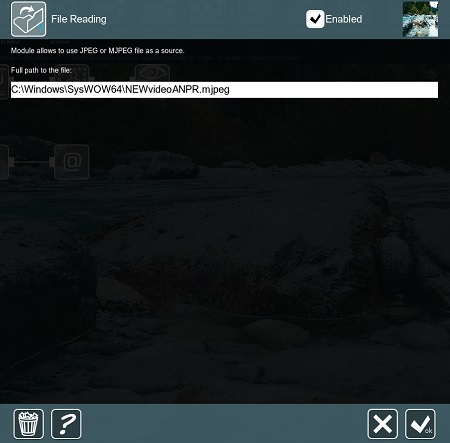Give a comprehensive caption that covers the entire image content.

The image depicts the settings interface for the "File Reading" module within a software application, designed for selecting video files as sources. It prominently features a section labeled "Full path to the file," where users can enter the directory path of the MJPEG video file they wish to use. The displayed path, "C:\Windows\SysWOW64\NEWvideoANPR.mjpeg," suggests a typical file location in a Windows operating system. 

The interface also includes options for enabling the module and deleting it, as indicated by the icons at the bottom. The background of the interface shows a serene natural landscape, adding a contrasting visual element to the technical functionality of the module. This setup allows users to efficiently manage video sources for their applications, emphasizing ease of use while providing essential information for video file integration.